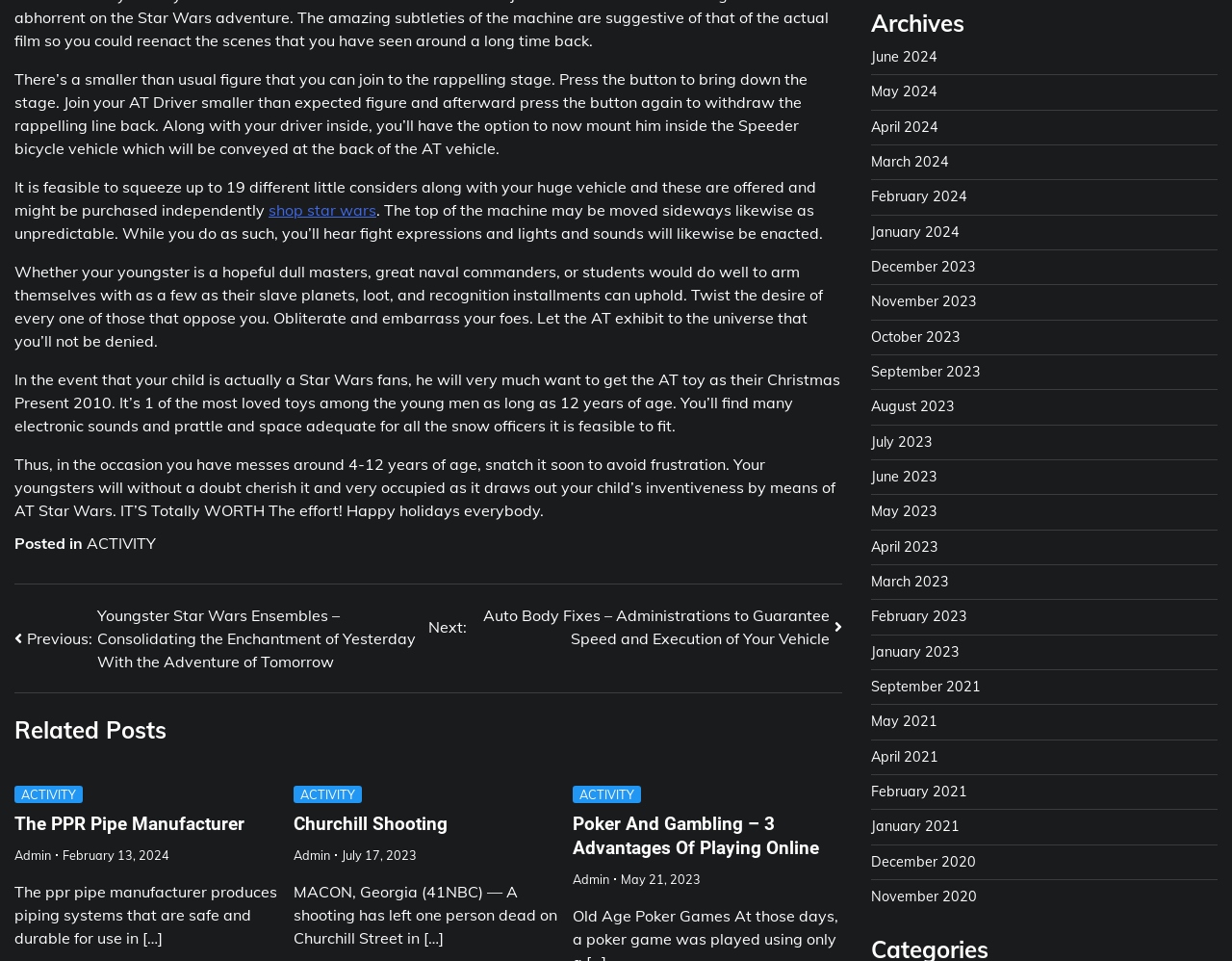Given the element description ACTIVITY, specify the bounding box coordinates of the corresponding UI element in the format (top-left x, top-left y, bottom-right x, bottom-right y). All values must be between 0 and 1.

[0.07, 0.555, 0.127, 0.575]